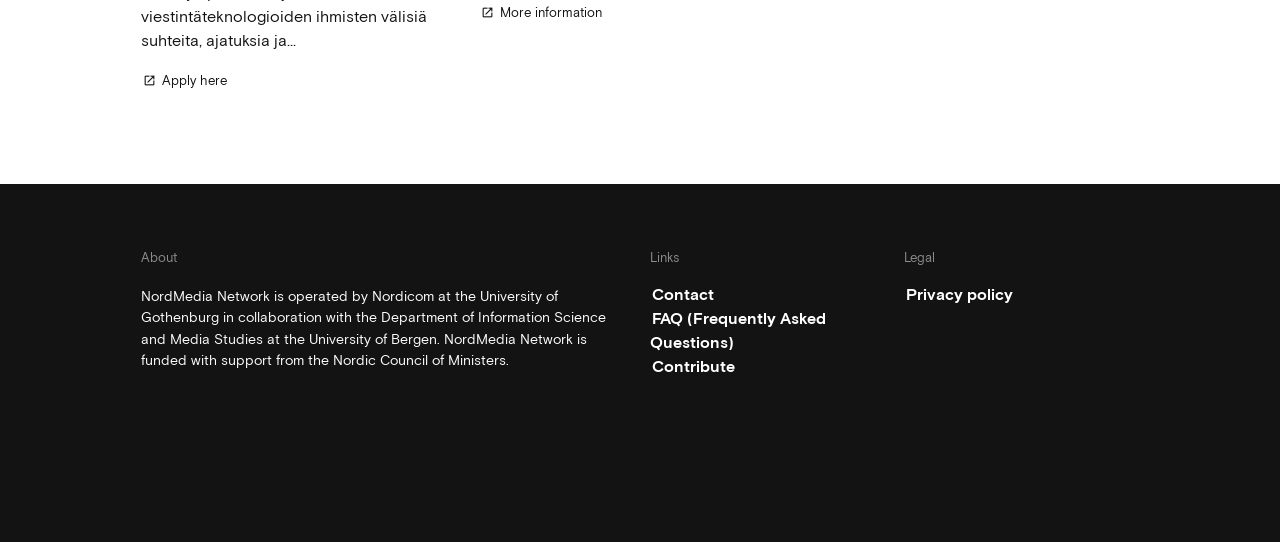Reply to the question below using a single word or brief phrase:
What is the name of the network operated by Nordicom?

NordMedia Network